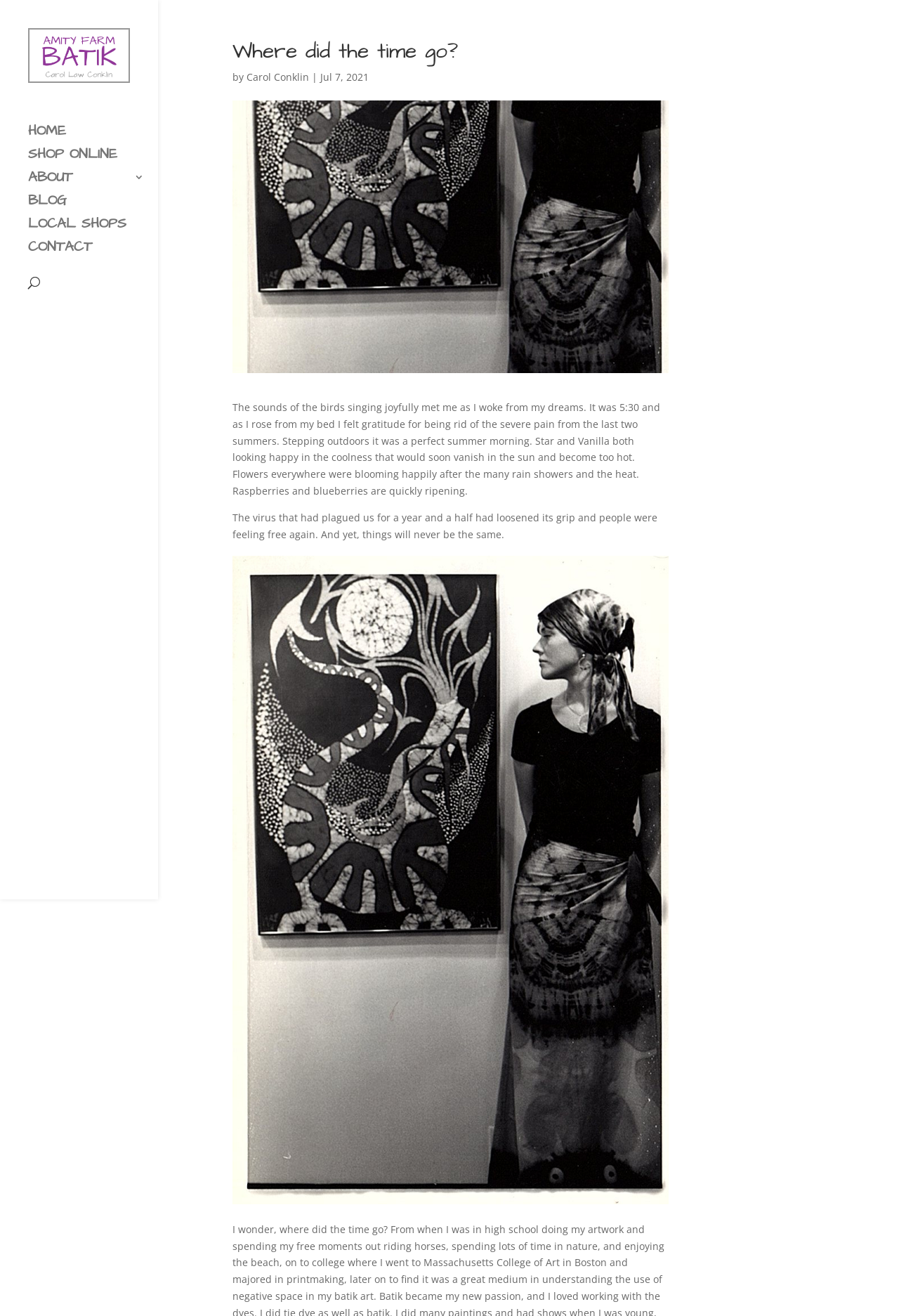Could you locate the bounding box coordinates for the section that should be clicked to accomplish this task: "visit the SHOP ONLINE page".

[0.031, 0.113, 0.176, 0.131]